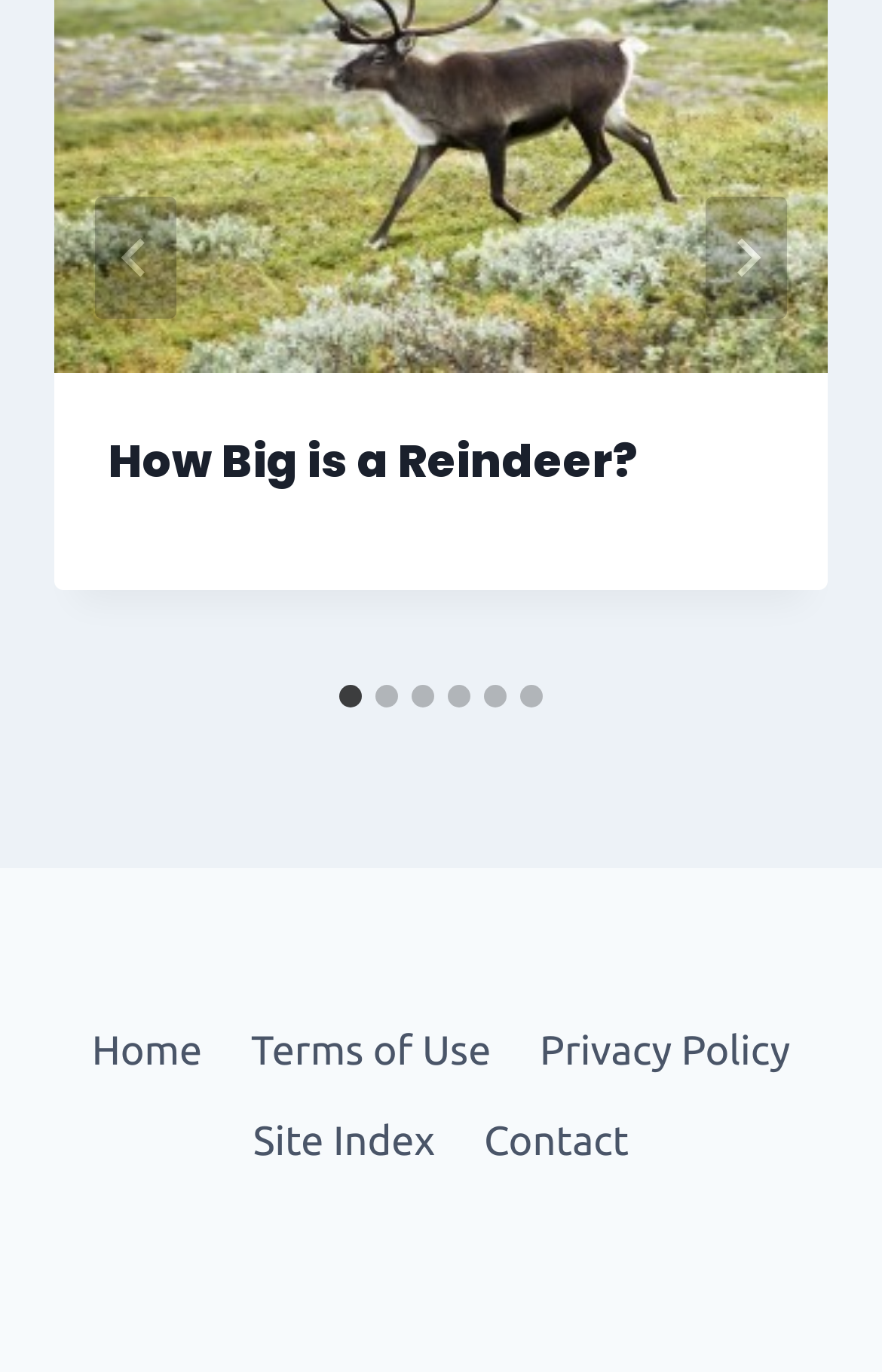Using the format (top-left x, top-left y, bottom-right x, bottom-right y), and given the element description, identify the bounding box coordinates within the screenshot: Terms of Use

[0.257, 0.735, 0.584, 0.8]